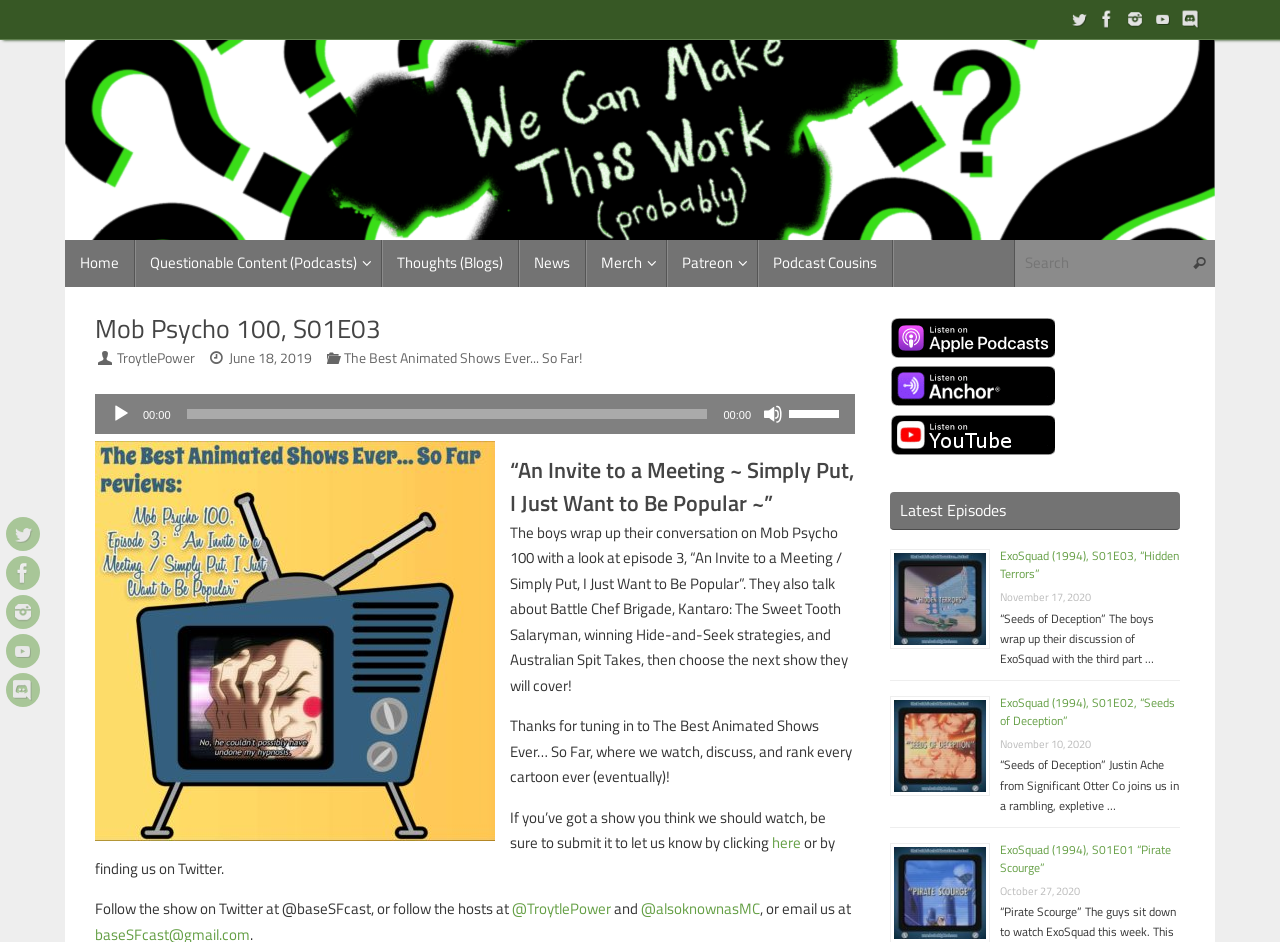Determine the bounding box coordinates for the HTML element described here: "title="Youtube"".

[0.898, 0.005, 0.92, 0.035]